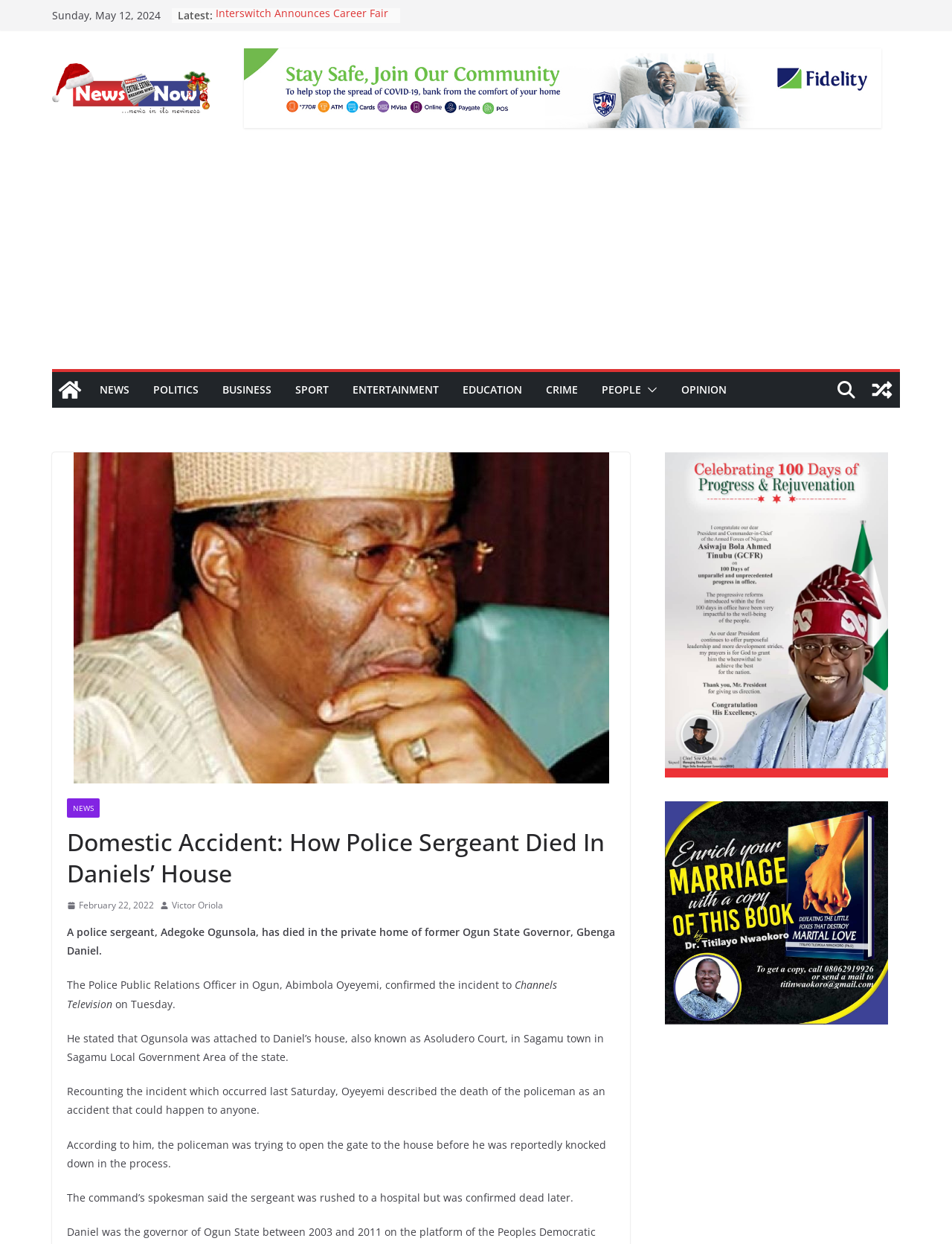Predict the bounding box coordinates of the UI element that matches this description: "Victor Oriola". The coordinates should be in the format [left, top, right, bottom] with each value between 0 and 1.

[0.18, 0.722, 0.234, 0.734]